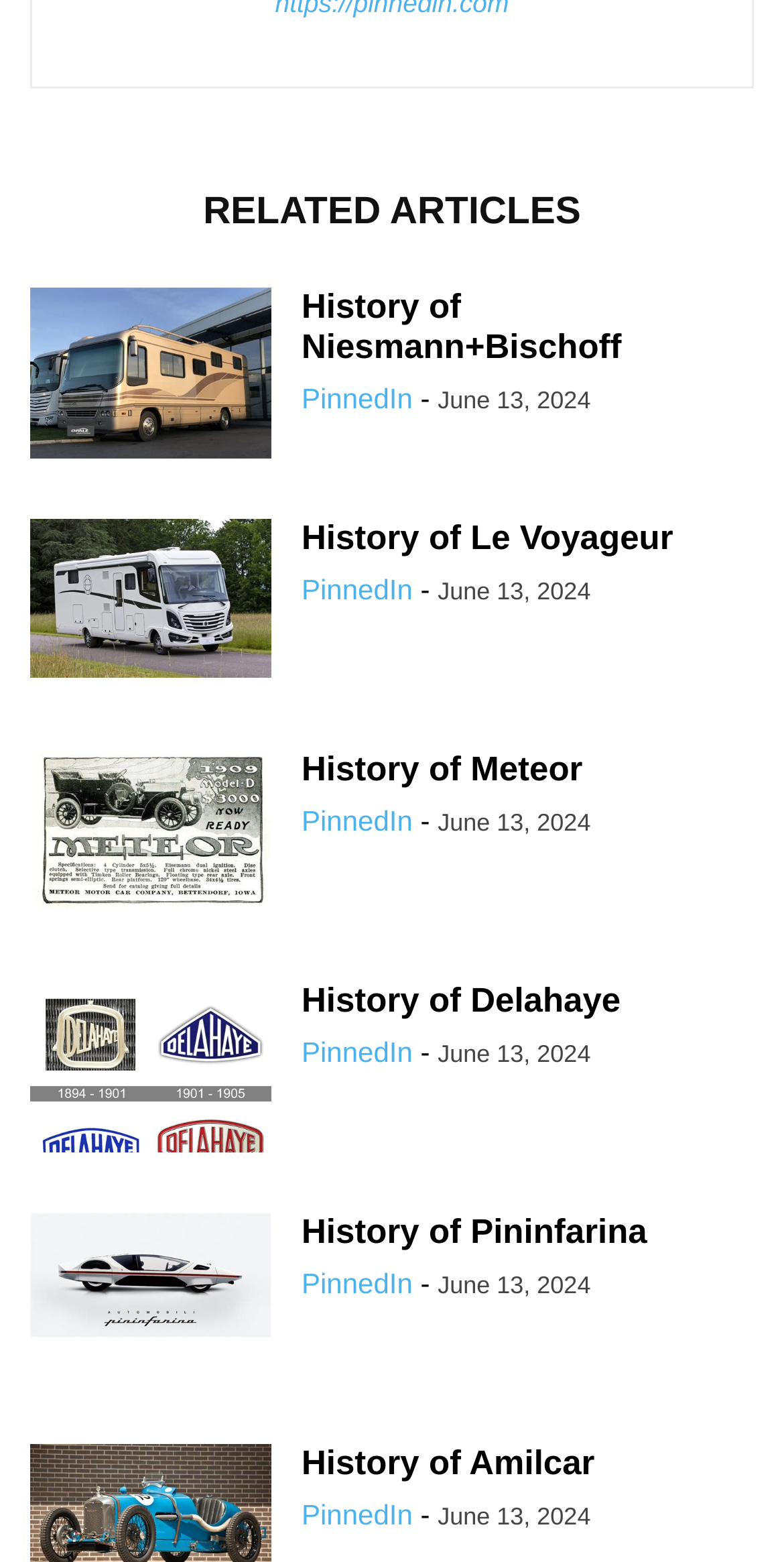Find the bounding box coordinates for the area that must be clicked to perform this action: "Sign up for membership".

None